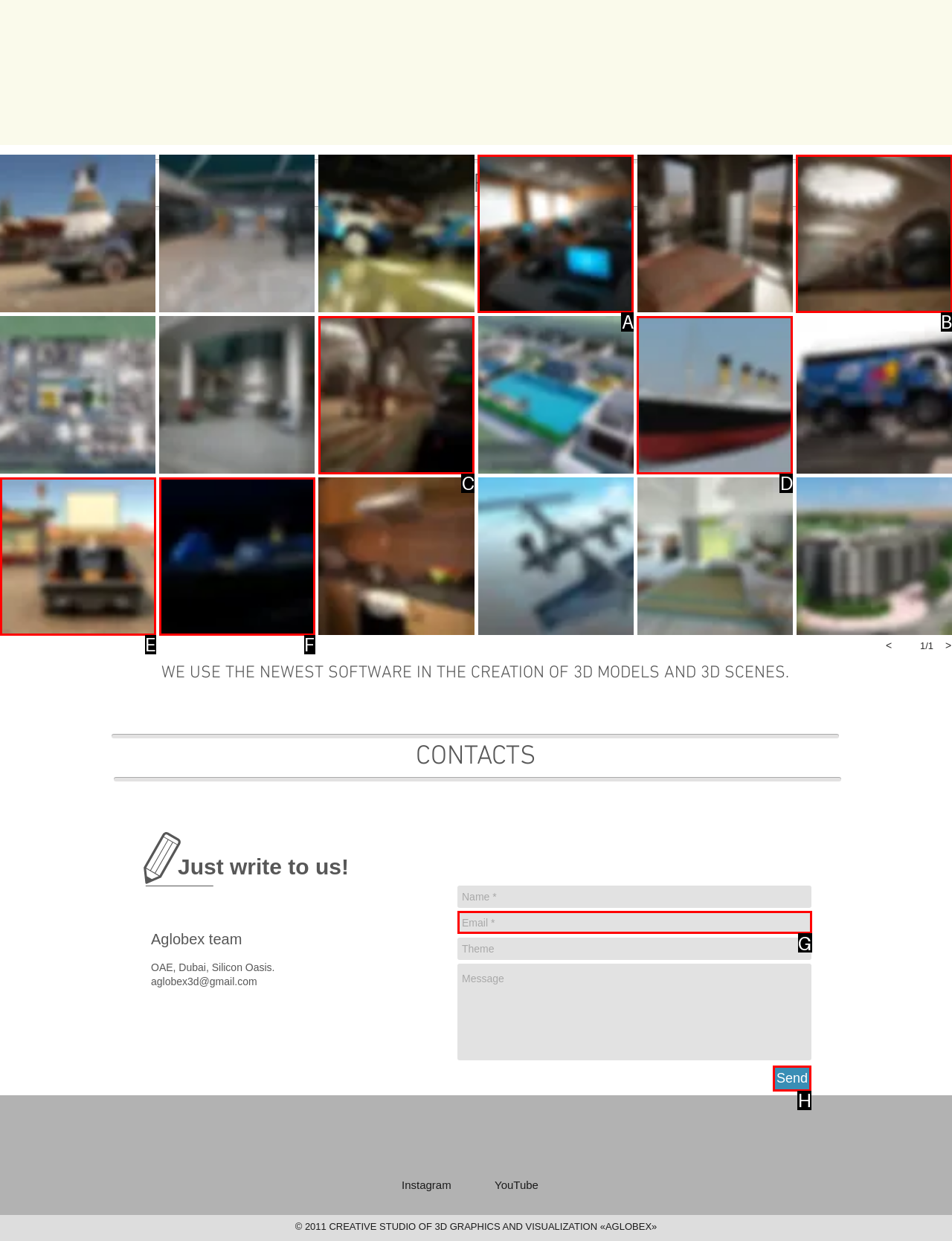Identify the correct UI element to click for the following task: Click the 'Send' button Choose the option's letter based on the given choices.

H